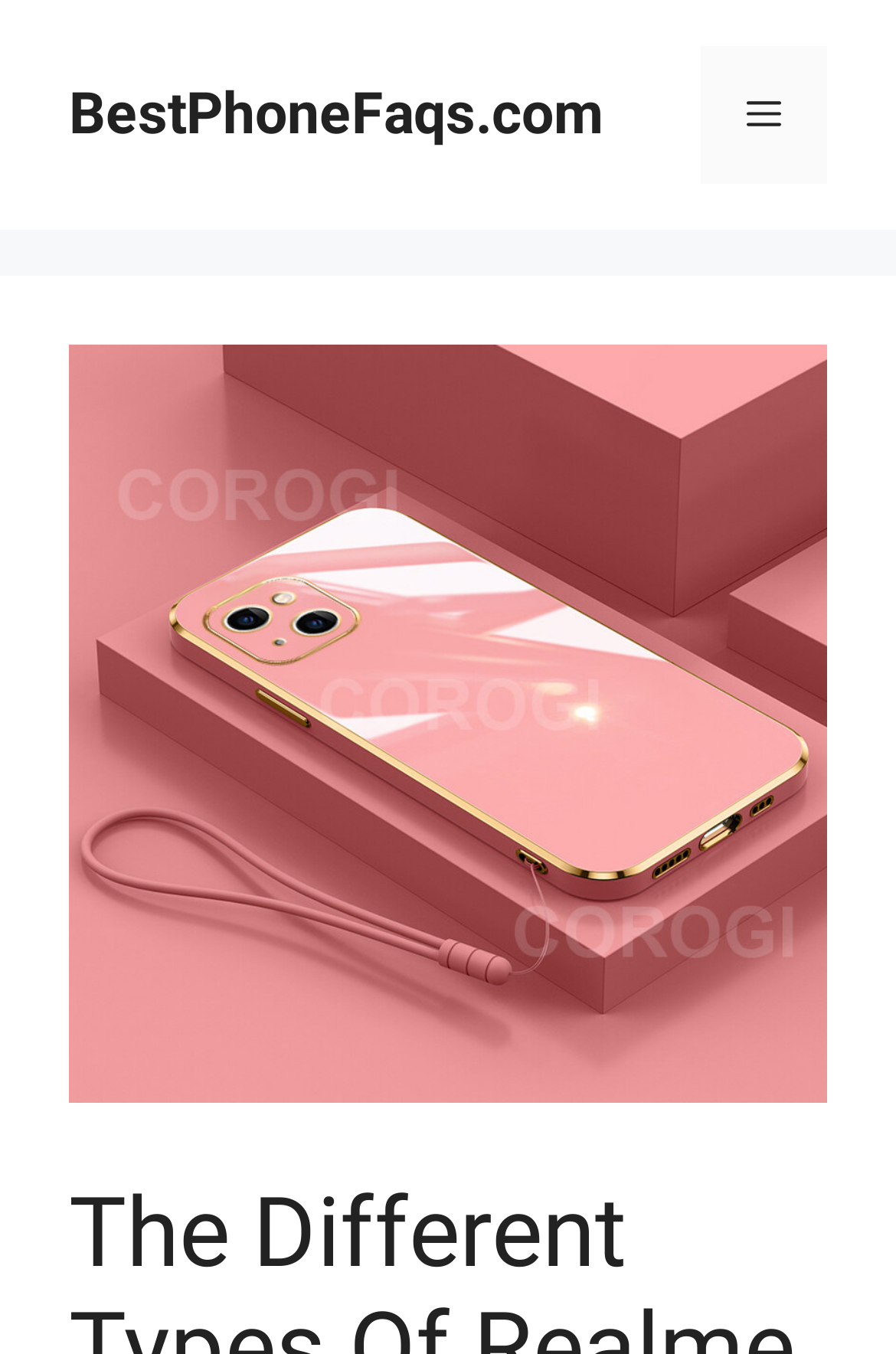Find the bounding box coordinates corresponding to the UI element with the description: "Menu". The coordinates should be formatted as [left, top, right, bottom], with values as floats between 0 and 1.

[0.782, 0.034, 0.923, 0.136]